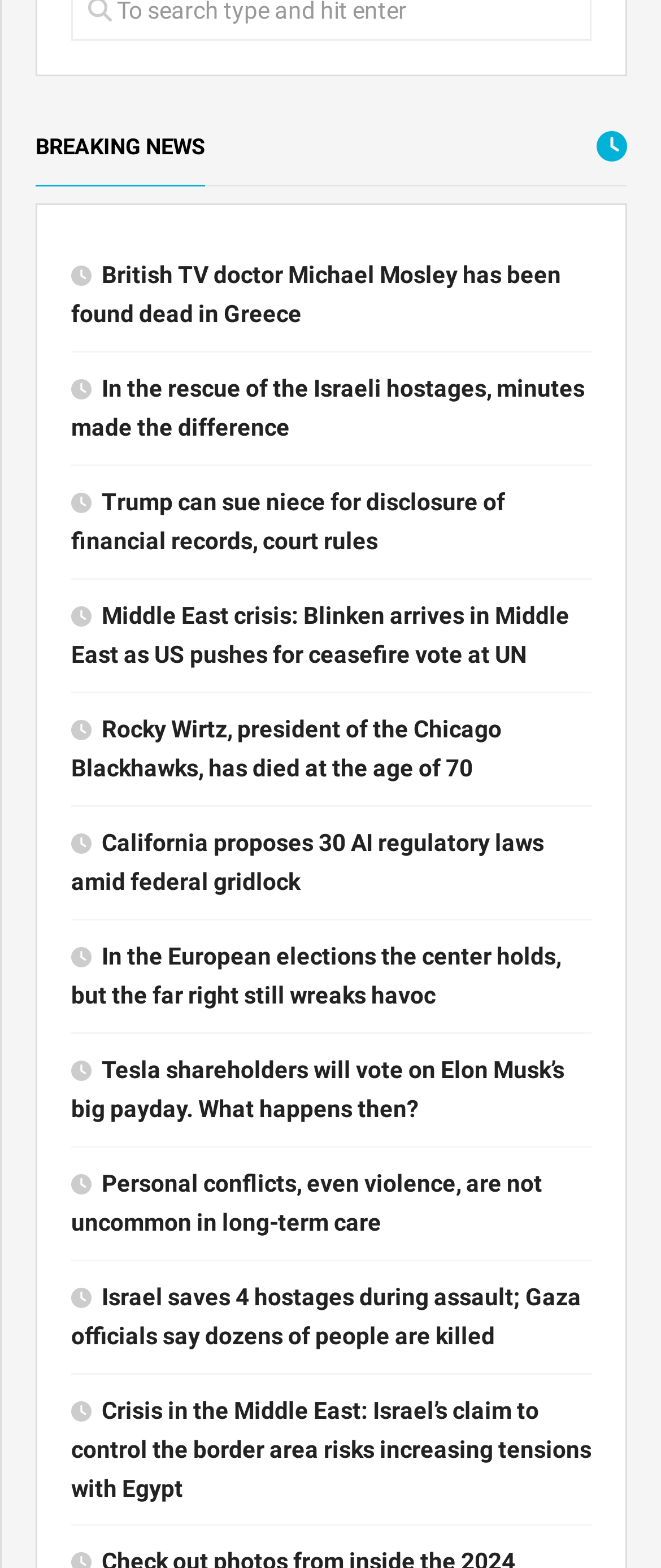Please indicate the bounding box coordinates of the element's region to be clicked to achieve the instruction: "Get updates on the Middle East crisis". Provide the coordinates as four float numbers between 0 and 1, i.e., [left, top, right, bottom].

[0.108, 0.384, 0.862, 0.426]